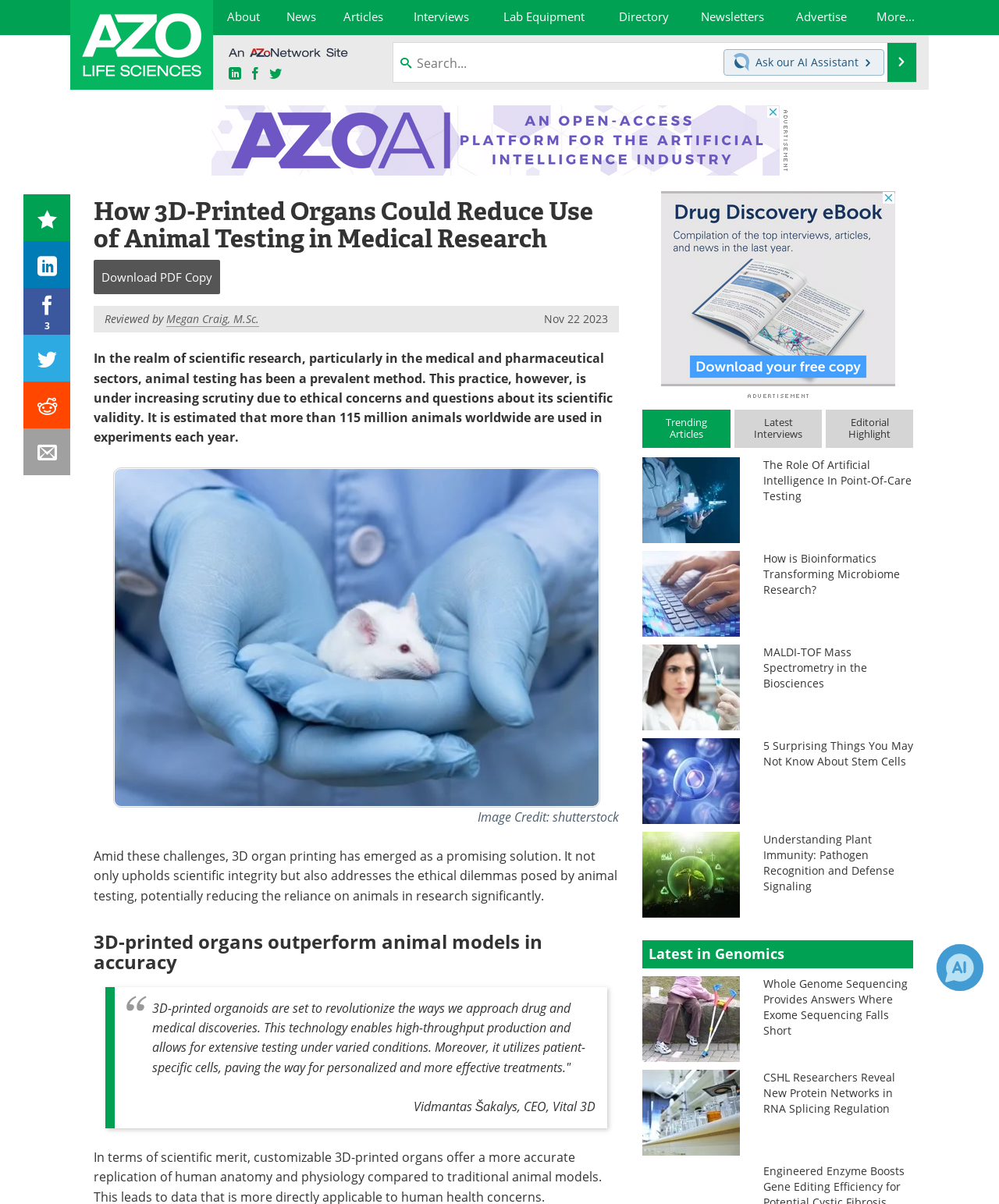Determine the bounding box coordinates (top-left x, top-left y, bottom-right x, bottom-right y) of the UI element described in the following text: TrendingArticles

[0.643, 0.34, 0.731, 0.373]